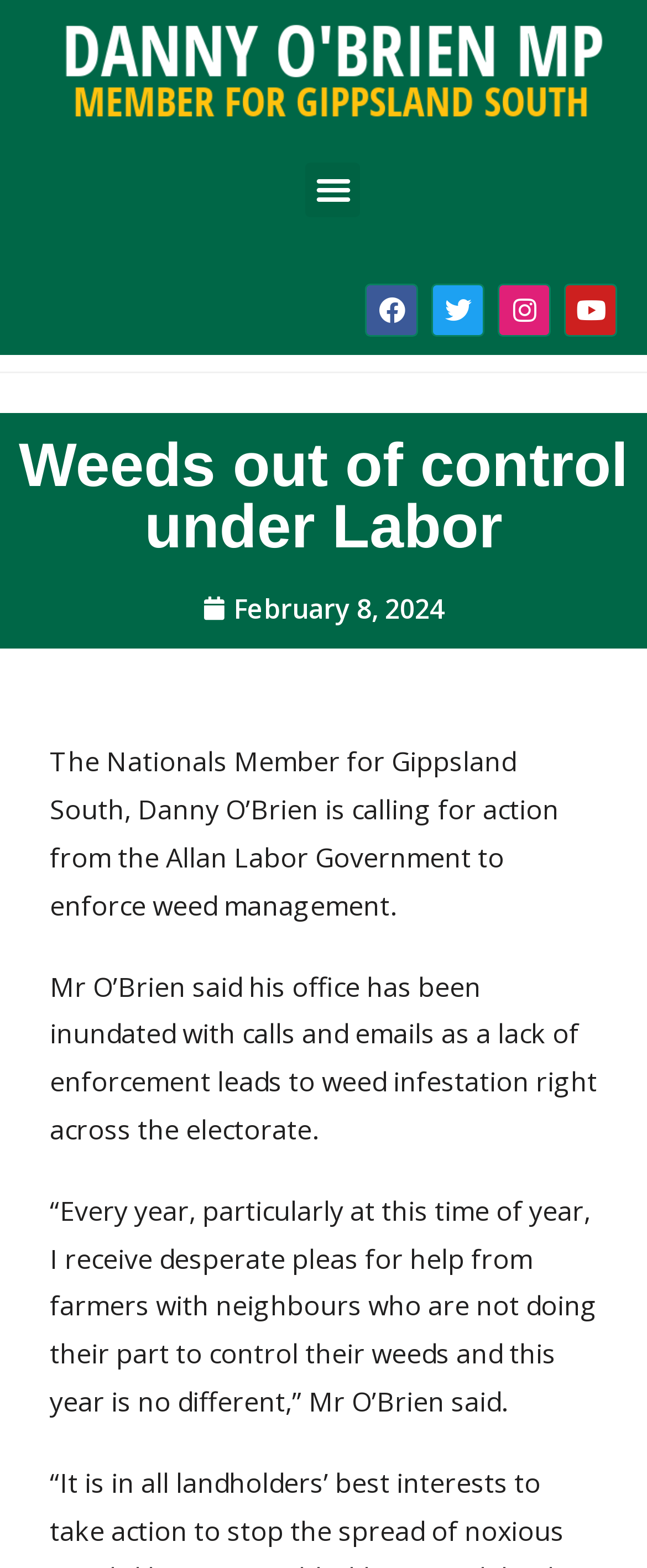Describe the entire webpage, focusing on both content and design.

The webpage appears to be a news article or press release from Danny O'Brien MP, a member of The Nationals party. At the top left of the page, there is a logo of Danny O'Brien, which is also a link. To the right of the logo, there is a menu toggle button. 

Below the logo and menu toggle button, there are social media links to Facebook, Twitter, Instagram, and Youtube, aligned horizontally. 

The main content of the webpage starts with a heading that reads "Weeds out of control under Labor". Below the heading, there is a link to the date "February 8, 2024". 

The article itself is divided into three paragraphs. The first paragraph explains that Danny O'Brien is calling for action from the government to enforce weed management. The second paragraph mentions that his office has received many calls and emails regarding the lack of enforcement leading to weed infestation. The third paragraph is a quote from Mr. O'Brien, stating that he receives desperate pleas for help from farmers every year due to neighbors not controlling their weeds.